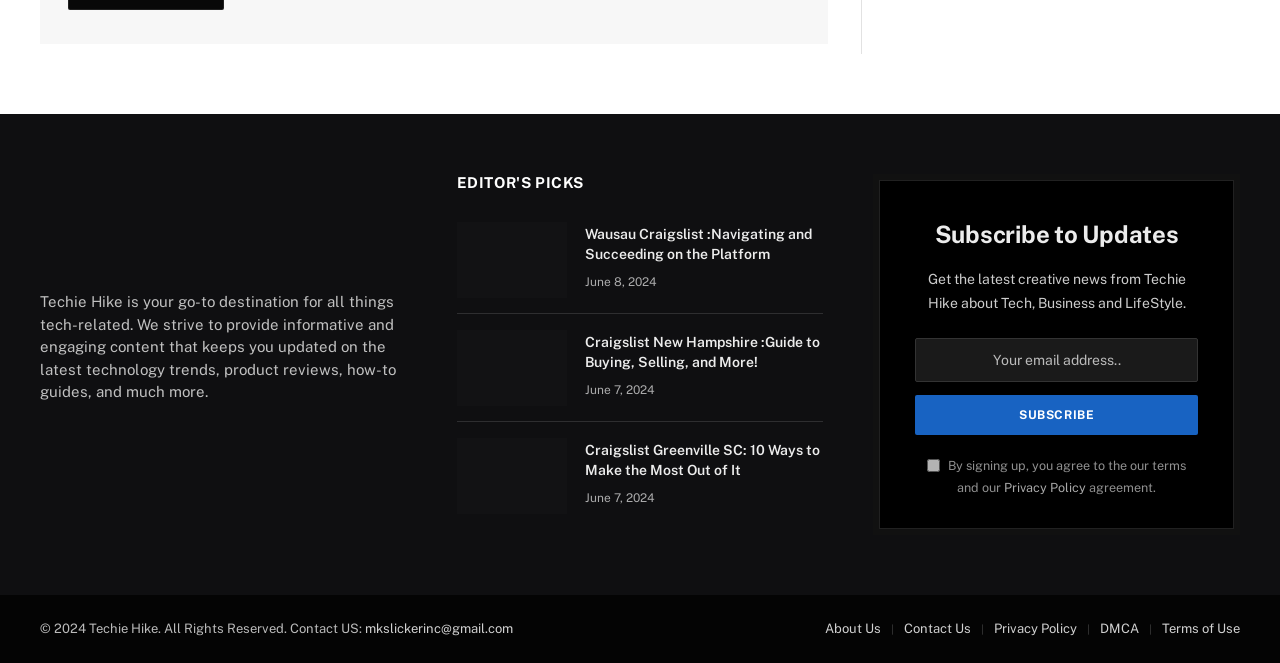Can you specify the bounding box coordinates for the region that should be clicked to fulfill this instruction: "Read about Wausau Craigslist".

[0.457, 0.338, 0.643, 0.398]